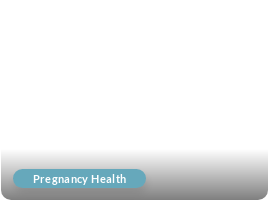Generate a detailed caption for the image.

The image depicts a section from a webpage focused on pregnancy health, featuring a prominent button labeled "Pregnancy Health." This section is designed to provide informative content related to various aspects of pregnancy, likely serving as a navigation aid for readers seeking specific health-related articles. The background has a gradient effect, enhancing the visual appeal and drawing attention to the button. This button is strategically placed to encourage users to explore more resources on topics pertinent to pregnancy, indicating the importance of health awareness during this significant life stage.